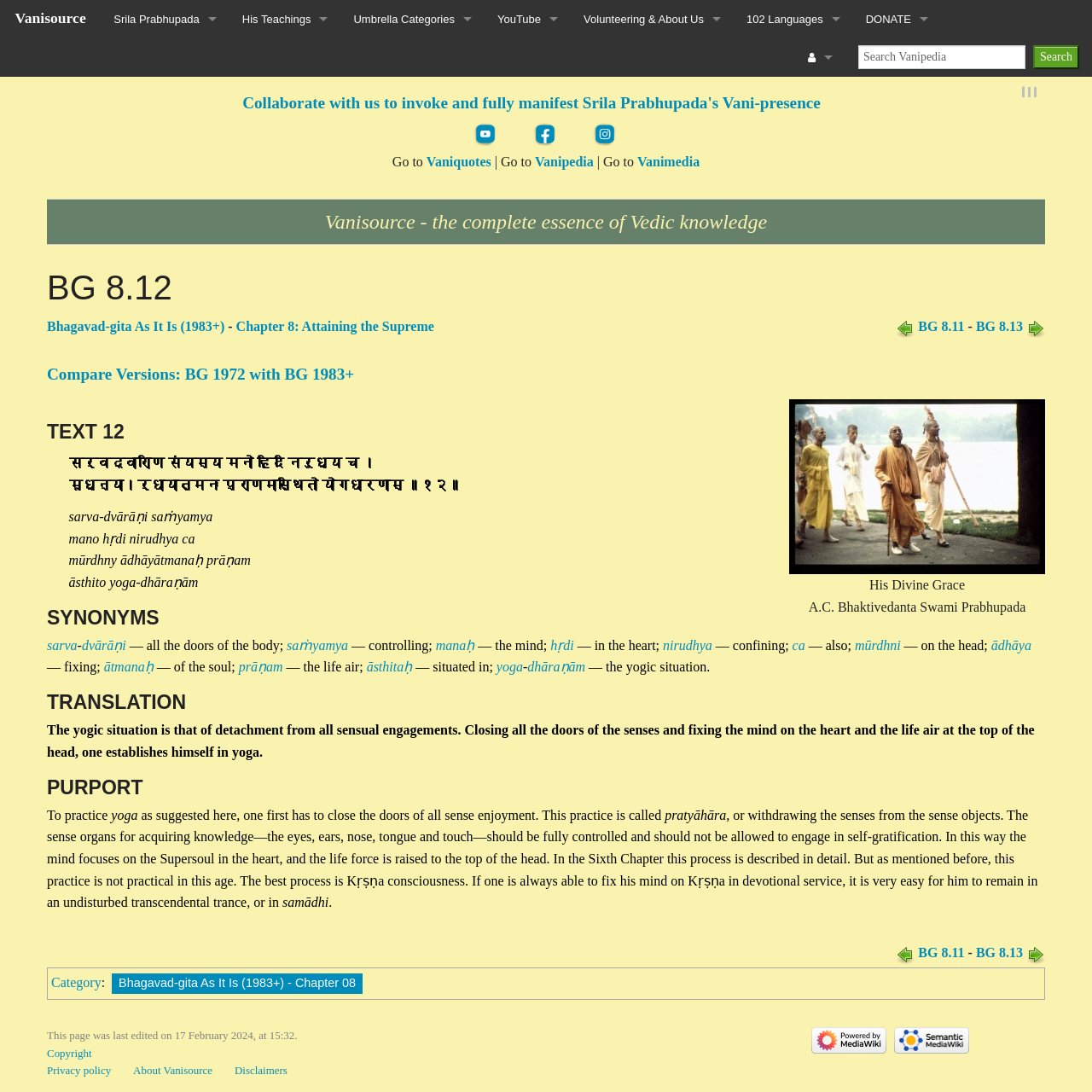How many links are there in the top navigation bar?
Provide a fully detailed and comprehensive answer to the question.

The top navigation bar contains links to 'Vanisource', 'Srila Prabhupada', 'His Teachings', 'Umbrella Categories', 'YouTube', 'Volunteering & About Us', '102 Languages', 'DONATE', and a search icon. Therefore, there are 9 links in the top navigation bar.